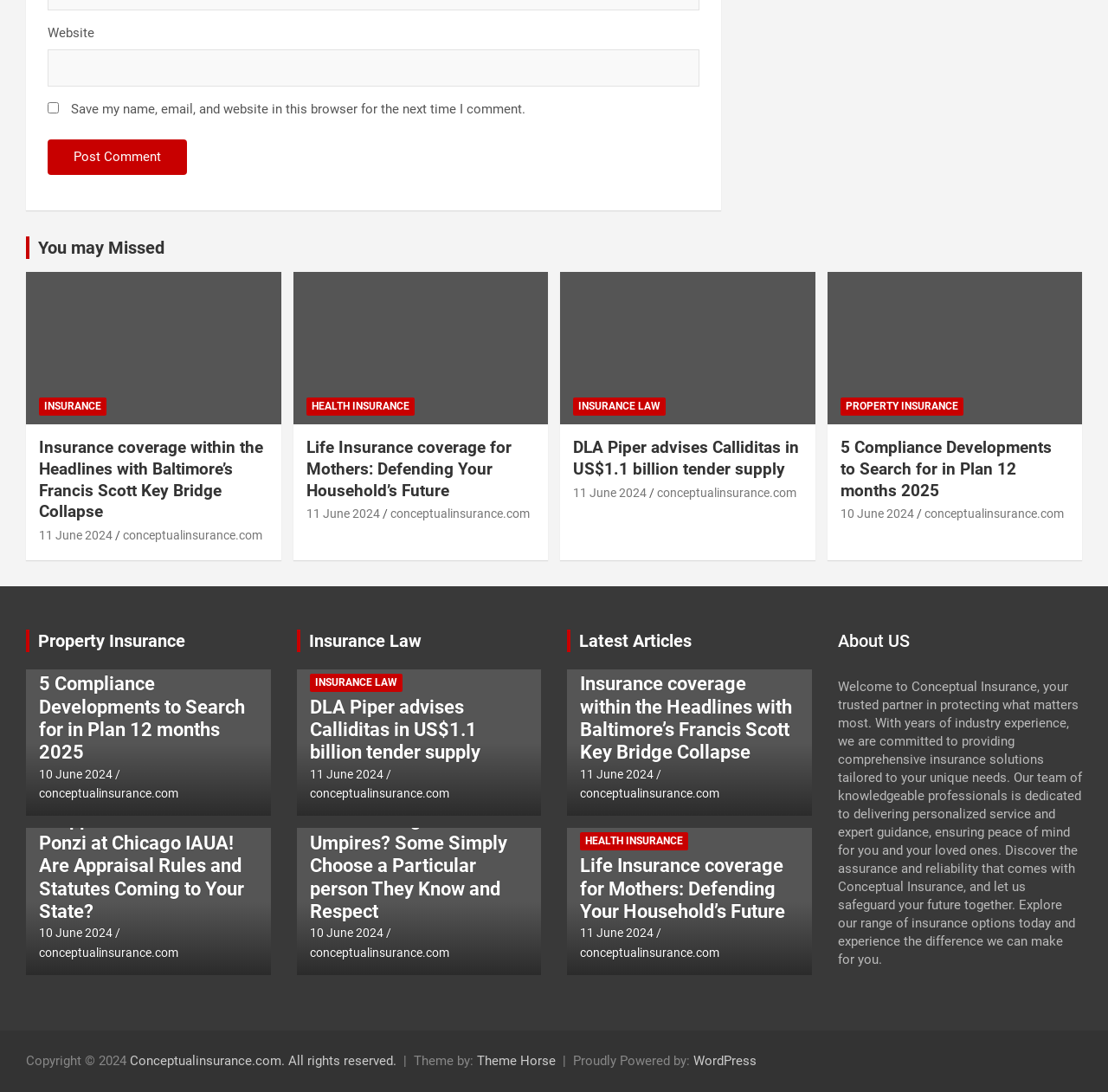Please identify the coordinates of the bounding box that should be clicked to fulfill this instruction: "like this post".

None